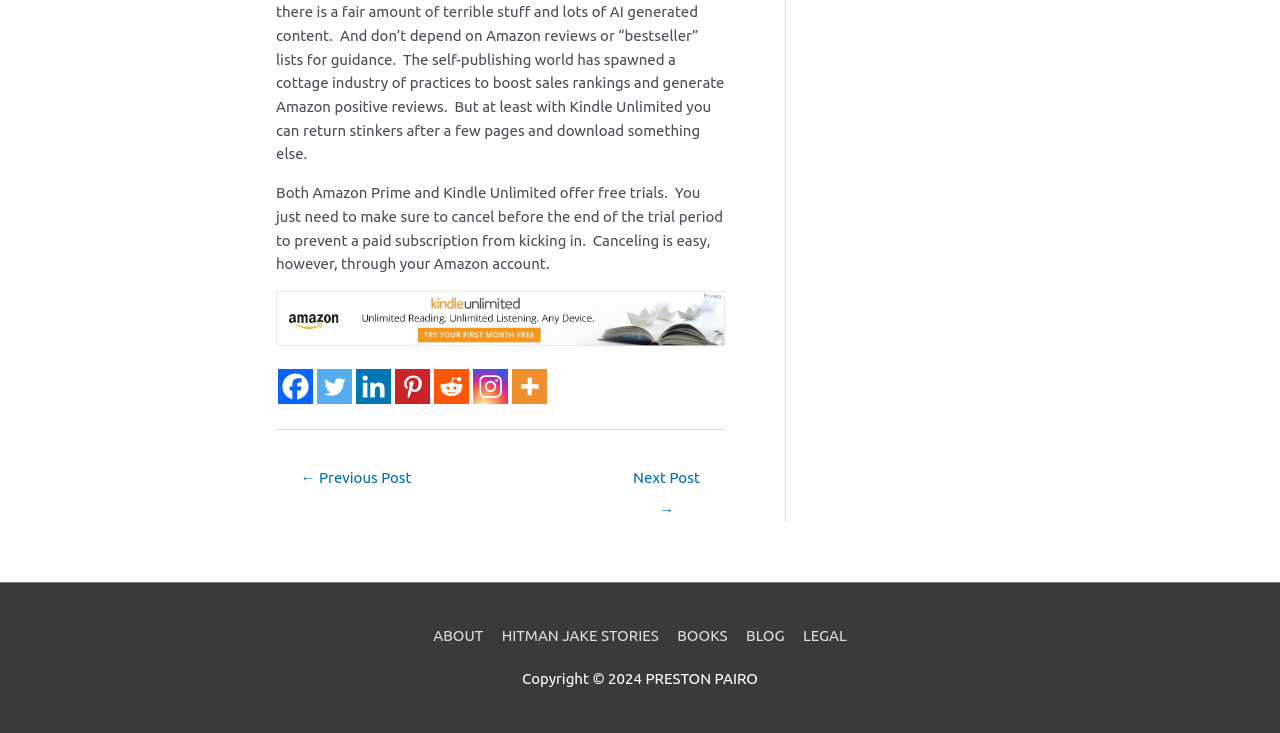Identify the bounding box coordinates for the element you need to click to achieve the following task: "Visit the ABOUT page". The coordinates must be four float values ranging from 0 to 1, formatted as [left, top, right, bottom].

[0.338, 0.856, 0.383, 0.879]